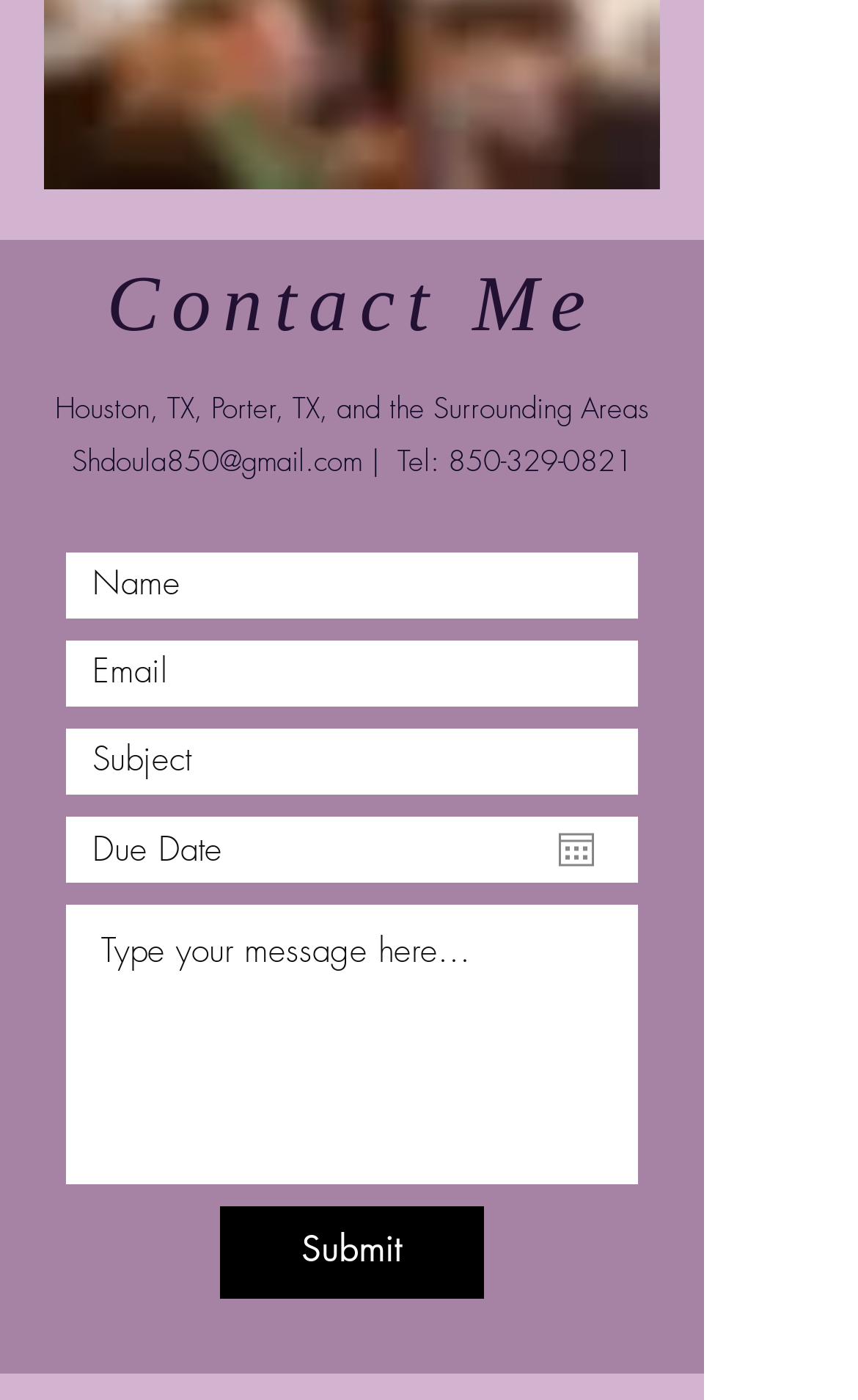Highlight the bounding box coordinates of the element you need to click to perform the following instruction: "Submit the form."

[0.256, 0.861, 0.564, 0.927]